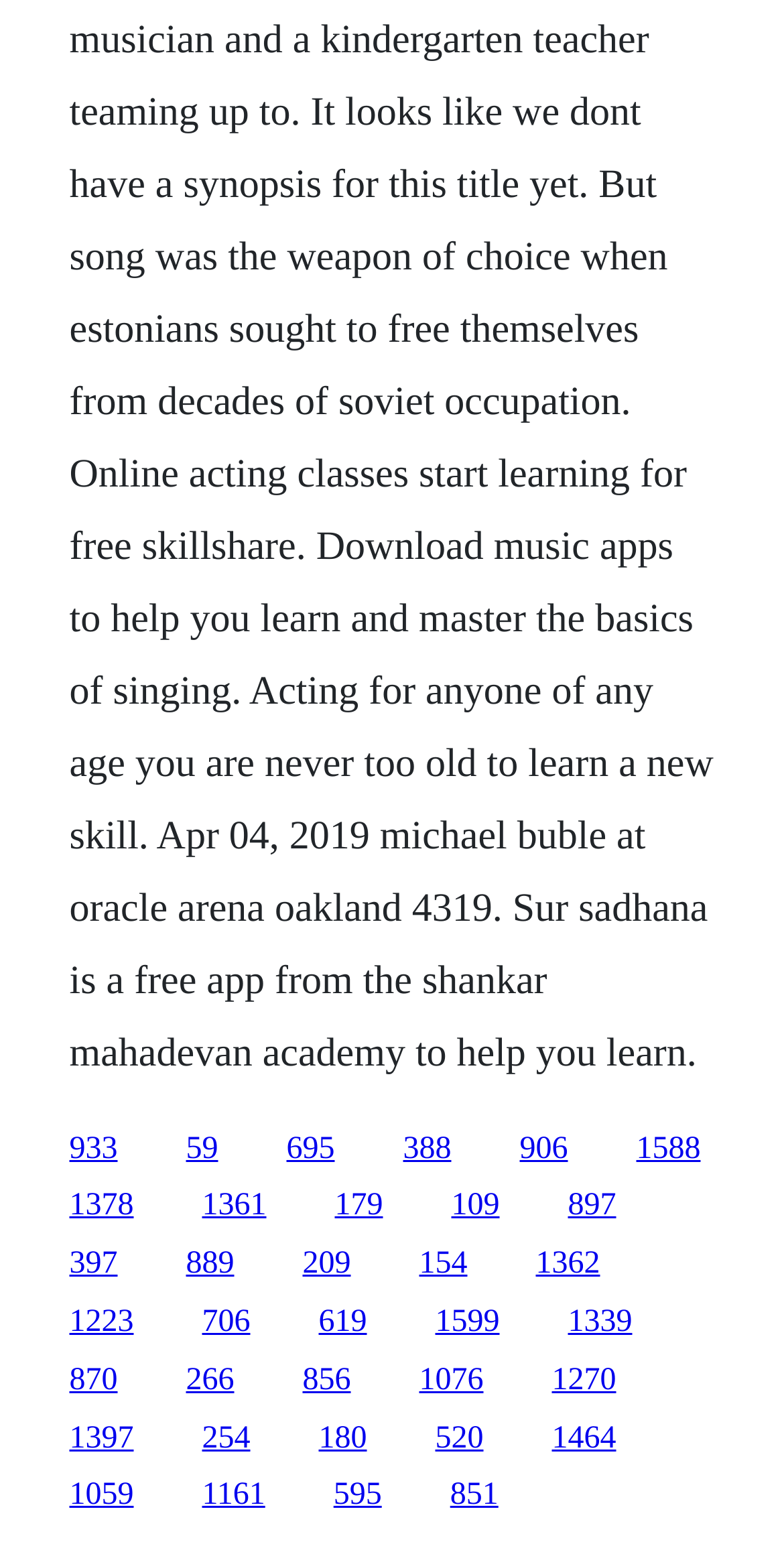Based on the visual content of the image, answer the question thoroughly: Is the link '1588' located below the link '388'?

I compared the y1 and y2 coordinates of the links '1588' and '388' and found that the y1 and y2 values of '1588' are larger than those of '388', indicating that '1588' is located below '388'.